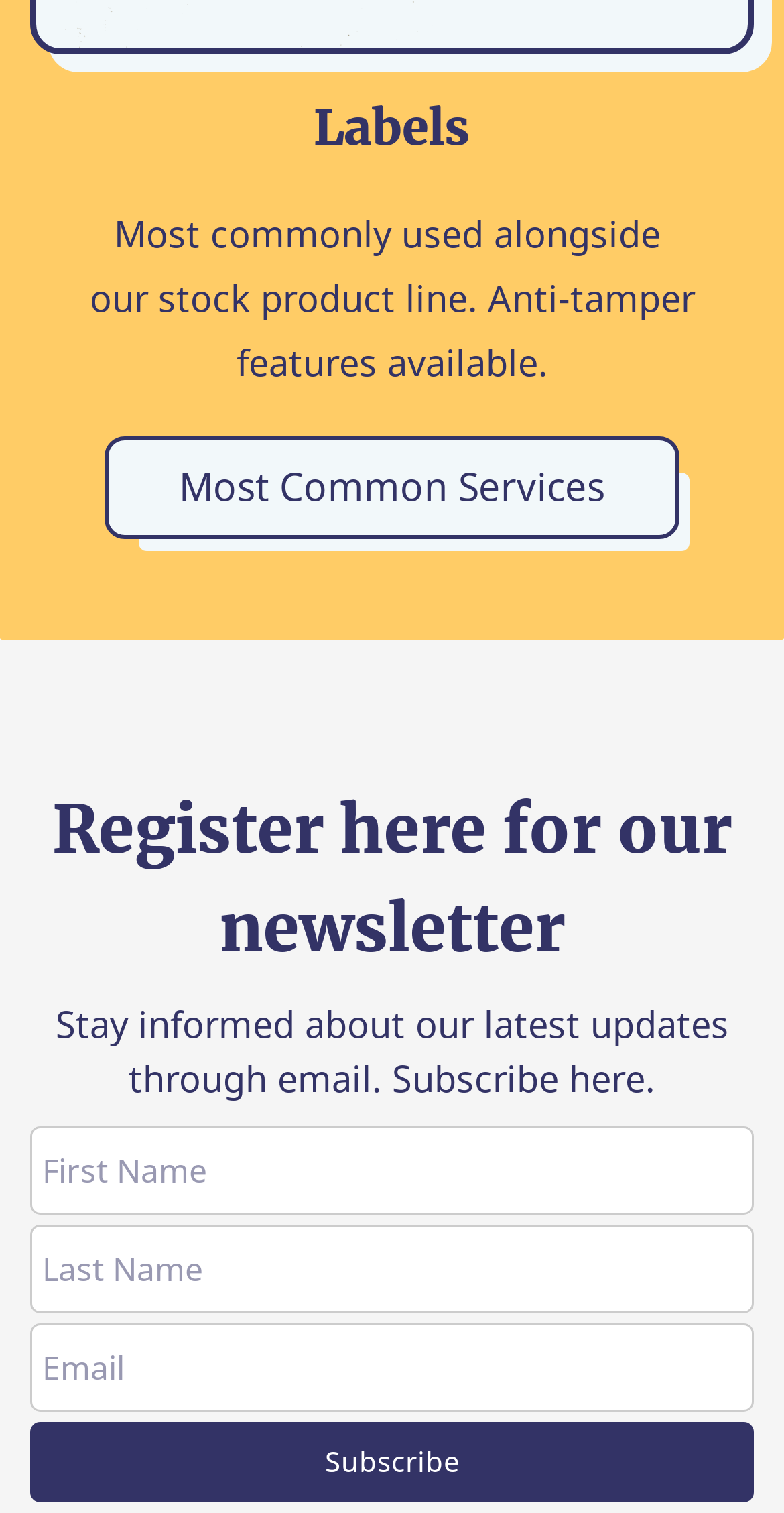How many textboxes are required for newsletter registration?
Give a comprehensive and detailed explanation for the question.

The three textboxes for 'First Name', 'Last Name', and 'Email' all have 'required: False' specified, which suggests that none of them are required for newsletter registration.